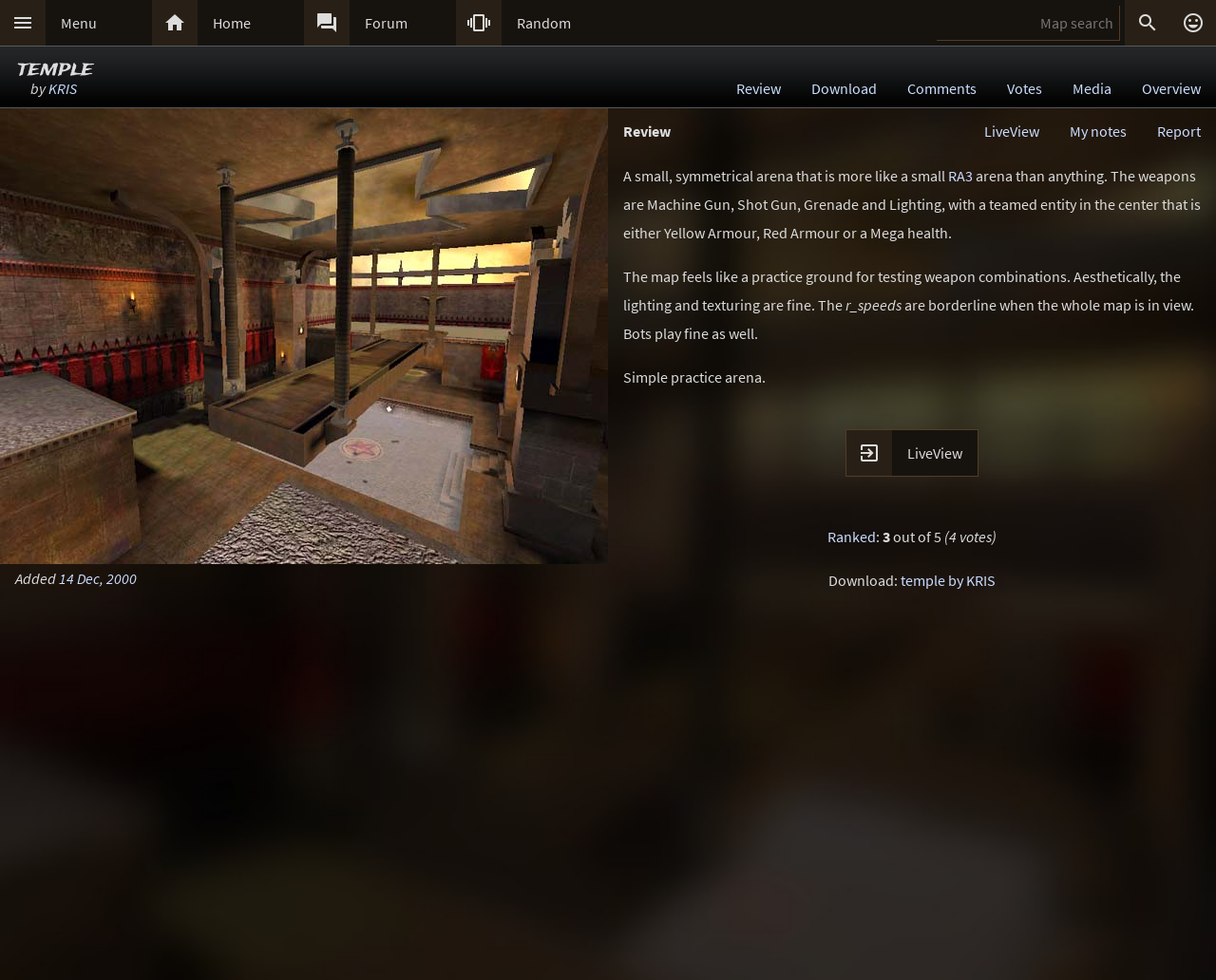Please give a concise answer to this question using a single word or phrase: 
What is the purpose of the map?

practice ground